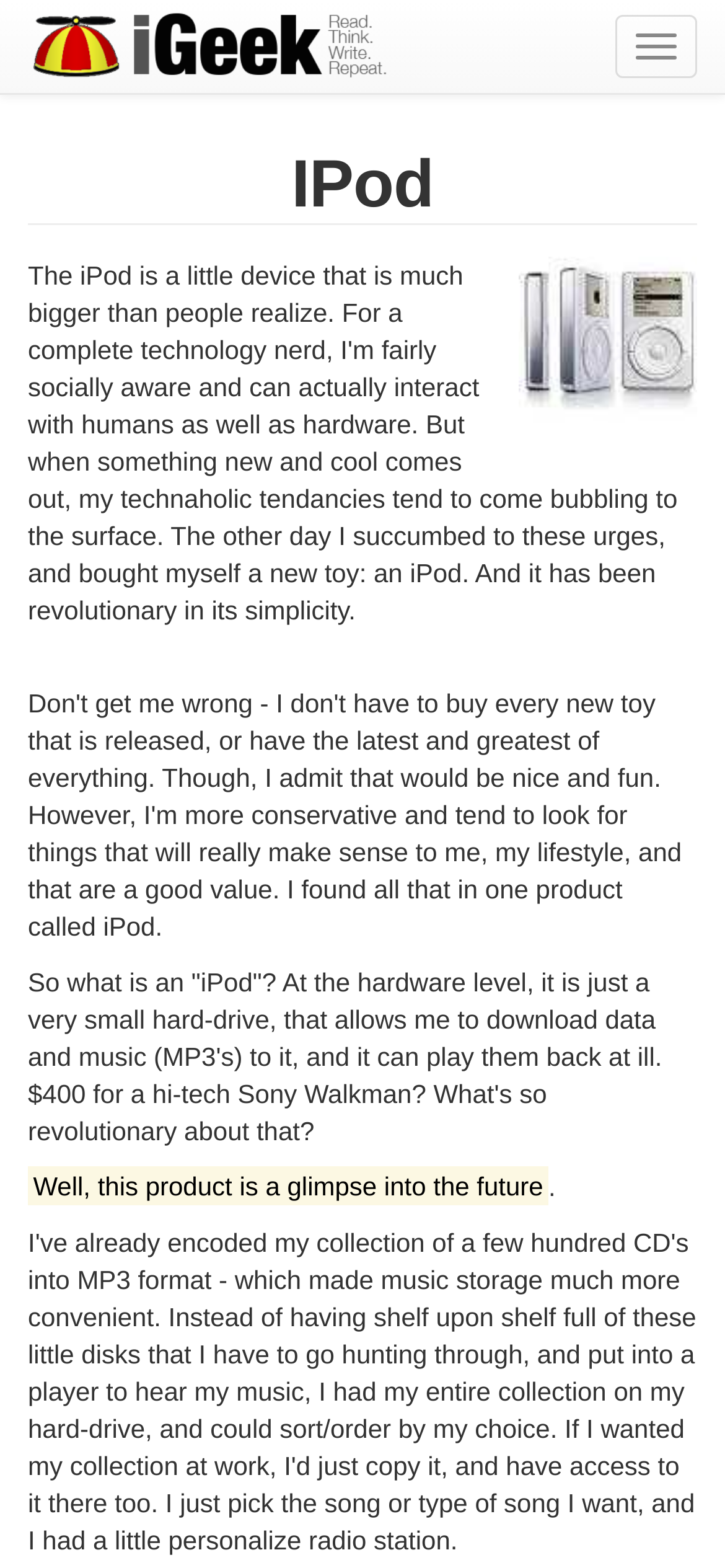Find the bounding box coordinates of the UI element according to this description: "Returns and Refunds".

None